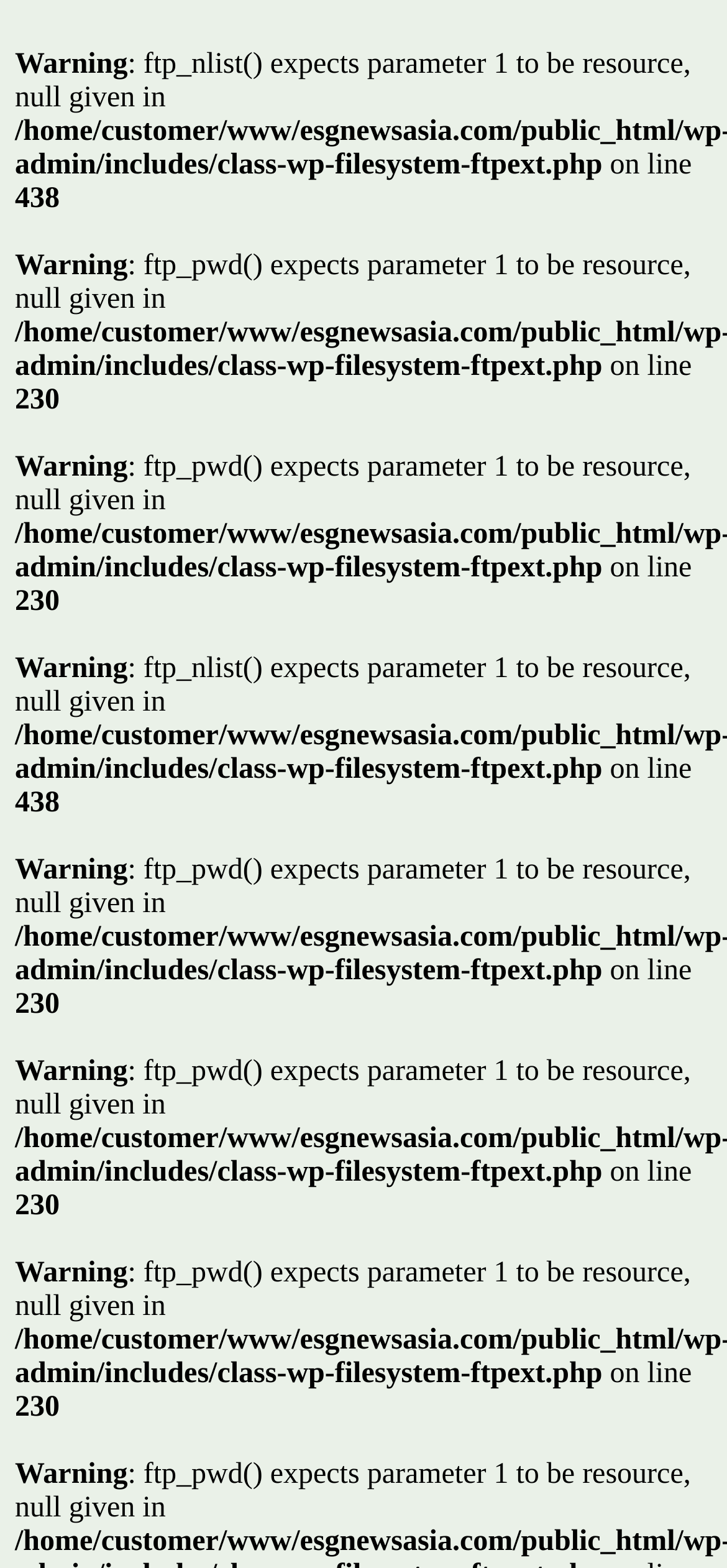What is the line number of the first warning?
Please provide a single word or phrase as the answer based on the screenshot.

438